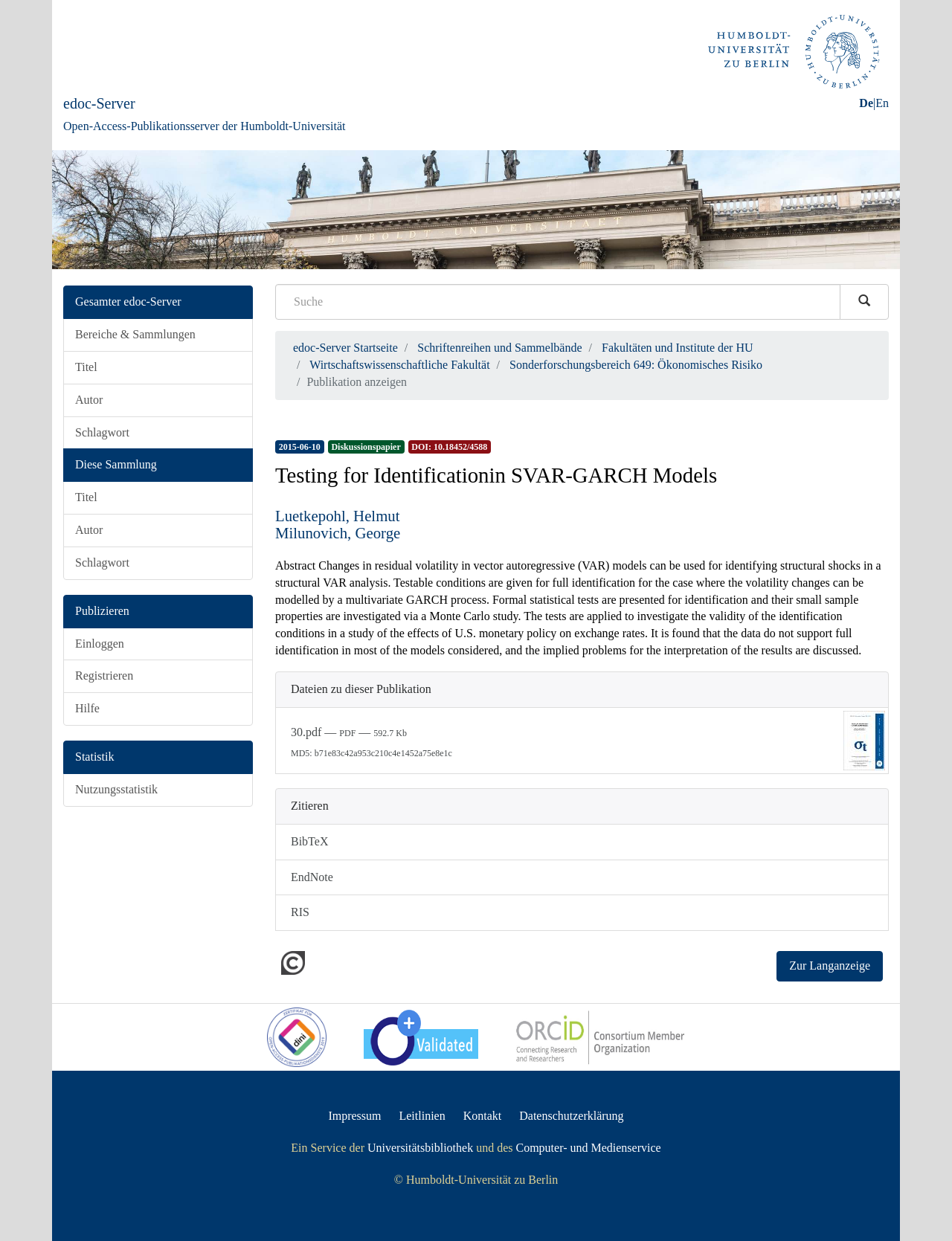From the screenshot, find the bounding box of the UI element matching this description: "Bereiche & Sammlungen". Supply the bounding box coordinates in the form [left, top, right, bottom], each a float between 0 and 1.

[0.066, 0.256, 0.266, 0.283]